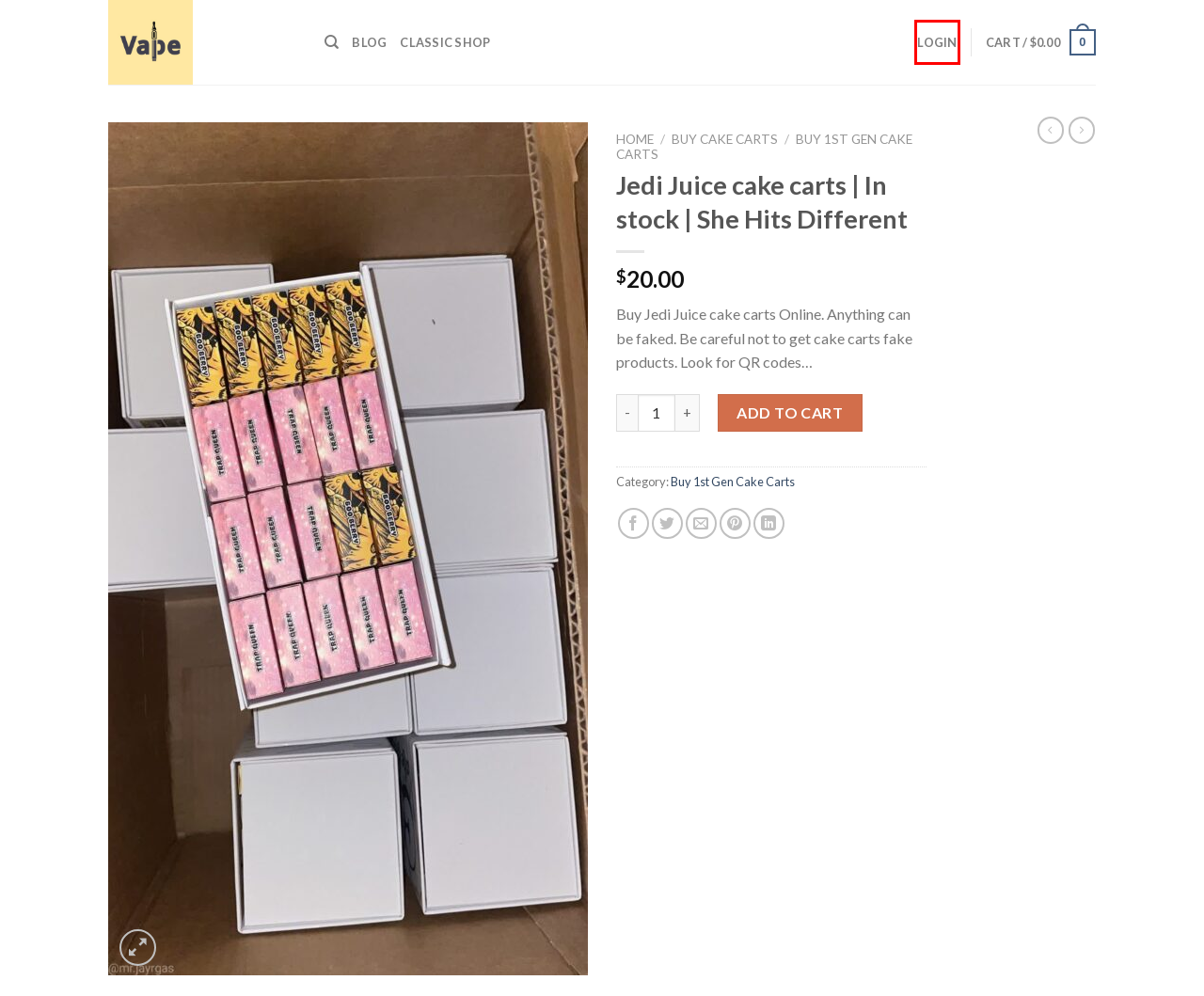Given a webpage screenshot with a red bounding box around a UI element, choose the webpage description that best matches the new webpage after clicking the element within the bounding box. Here are the candidates:
A. My account - vape carts shop
B. Buy 1st Gen Cake Carts
C. Classic Shop - vape carts shop
D. Blog - vape carts shop
E. Flower - Dragons Dream - 3.5G - Cake Carts Store - vape carts shop
F. Rainbow Cotton Candy Esco Bar 6000 - vape carts shop
G. cake carts
H. Cart - vape carts shop

A